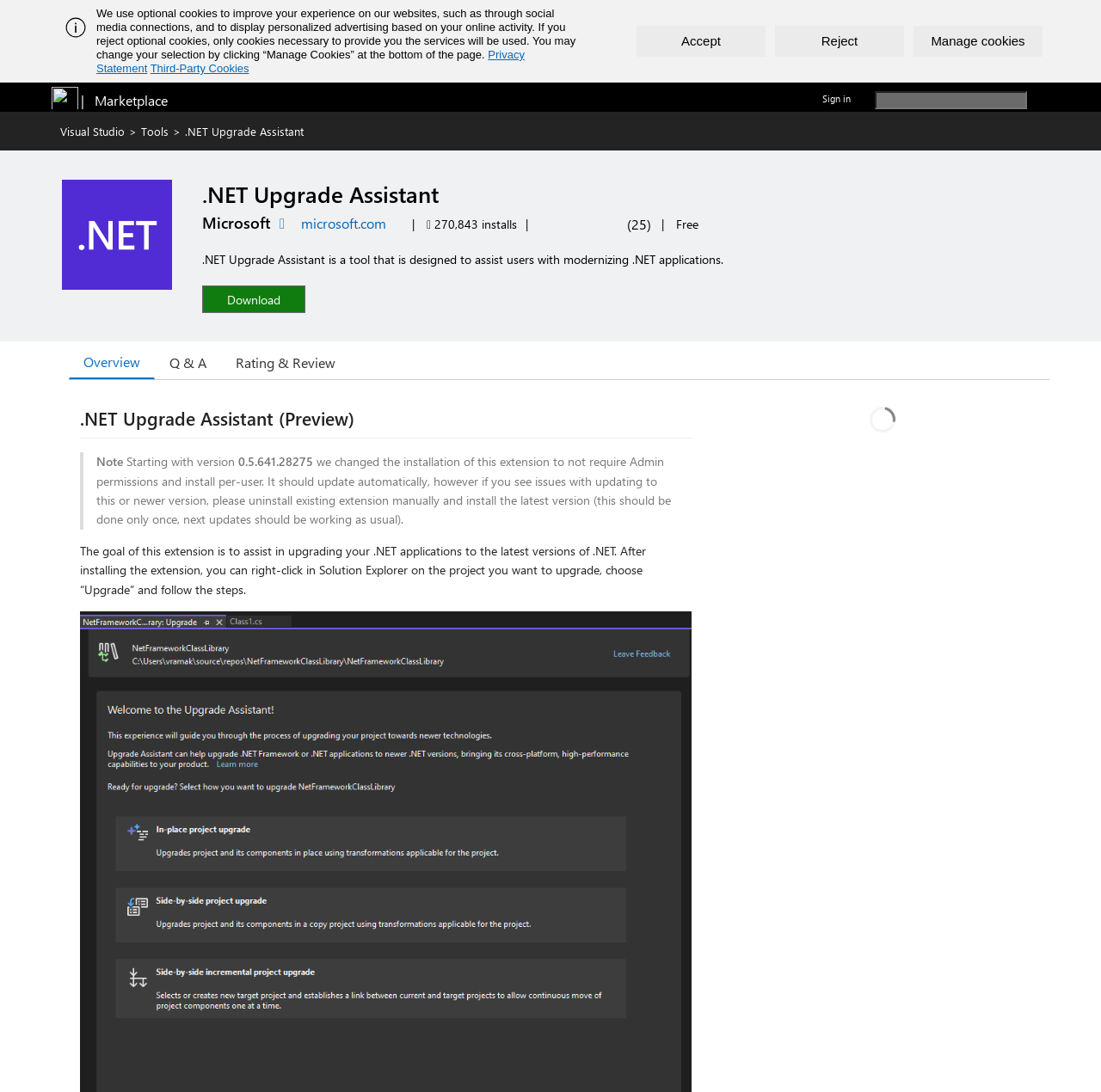Extract the main heading text from the webpage.

.NET Upgrade Assistant